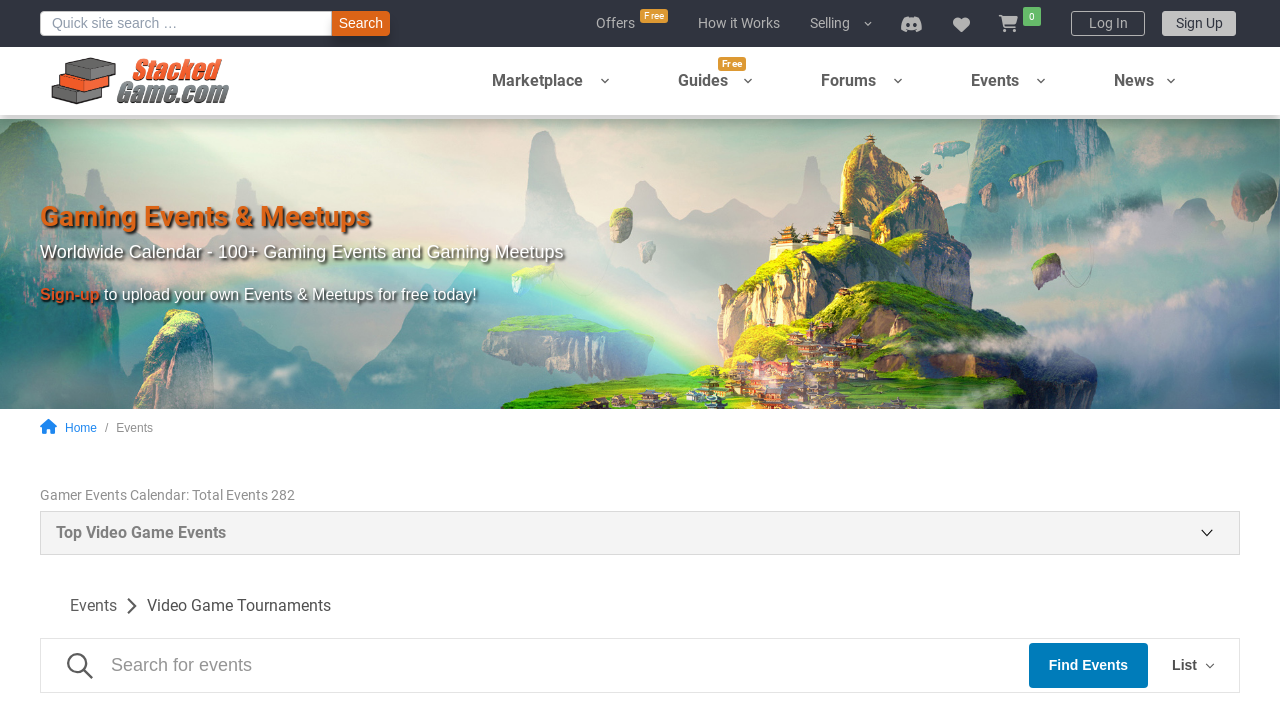What is the purpose of the search box?
Using the image as a reference, give a one-word or short phrase answer.

Search for events